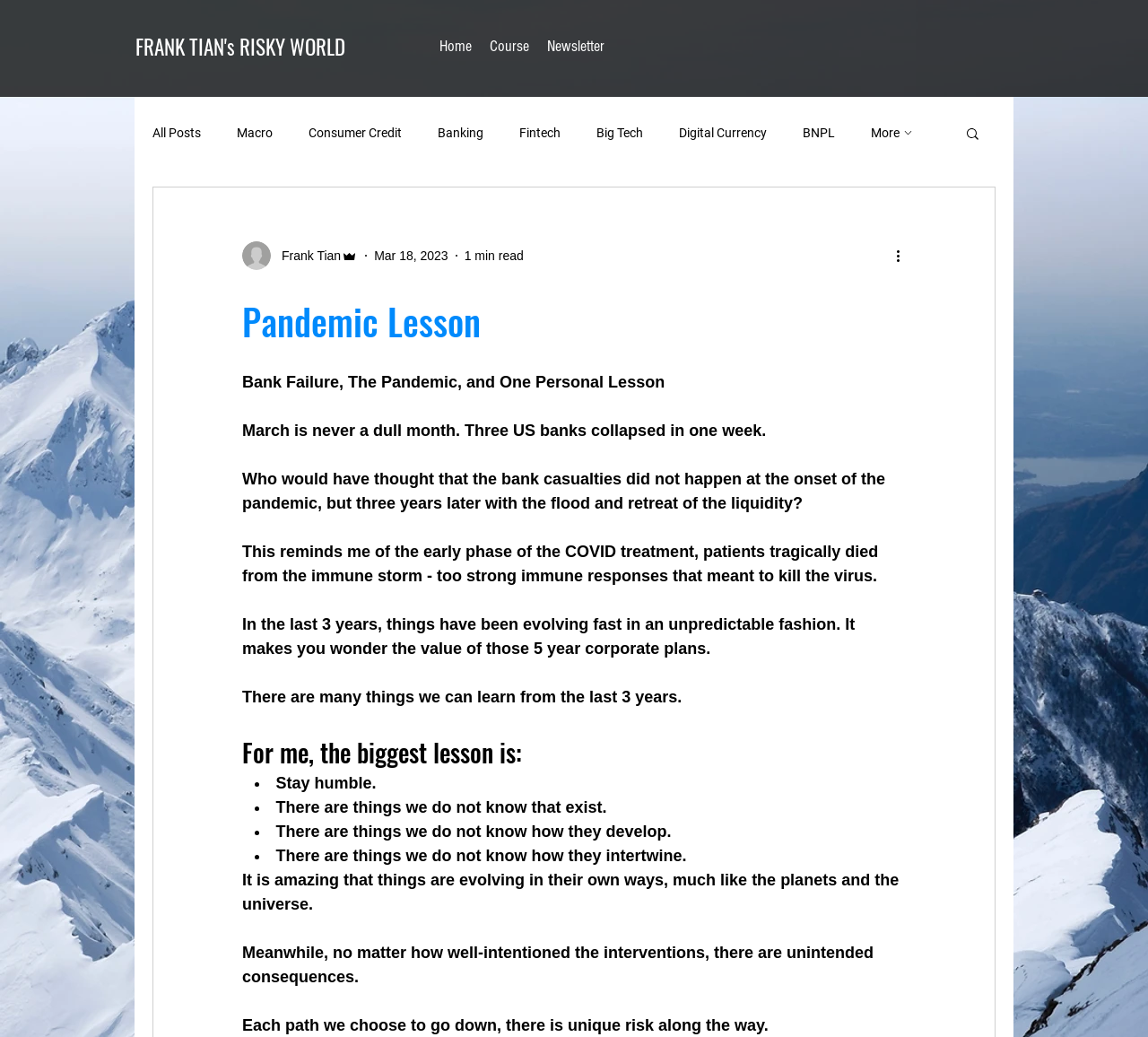Find the UI element described as: "Macro" and predict its bounding box coordinates. Ensure the coordinates are four float numbers between 0 and 1, [left, top, right, bottom].

[0.206, 0.121, 0.238, 0.135]